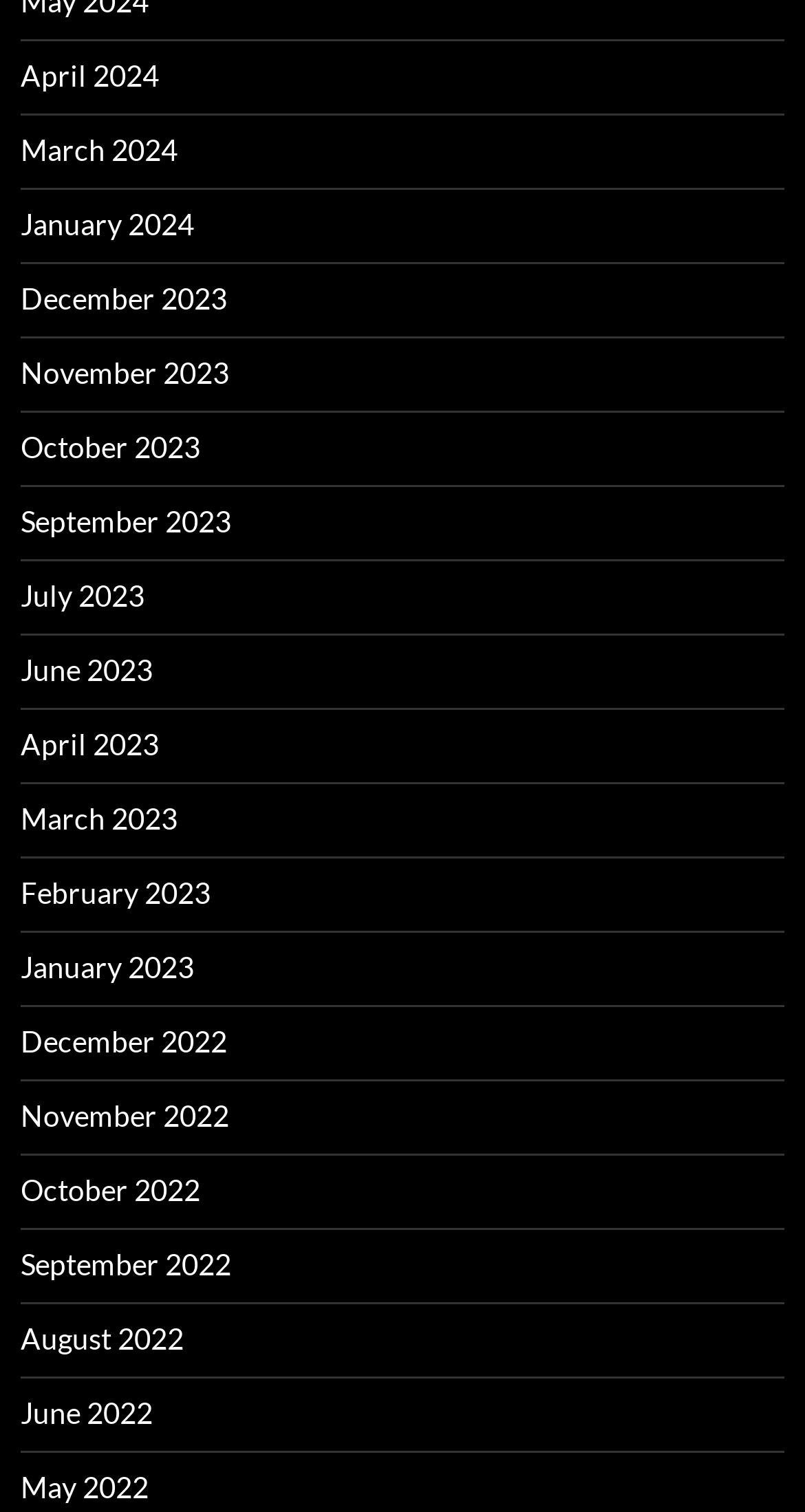Highlight the bounding box coordinates of the element that should be clicked to carry out the following instruction: "view April 2024". The coordinates must be given as four float numbers ranging from 0 to 1, i.e., [left, top, right, bottom].

[0.026, 0.039, 0.197, 0.062]